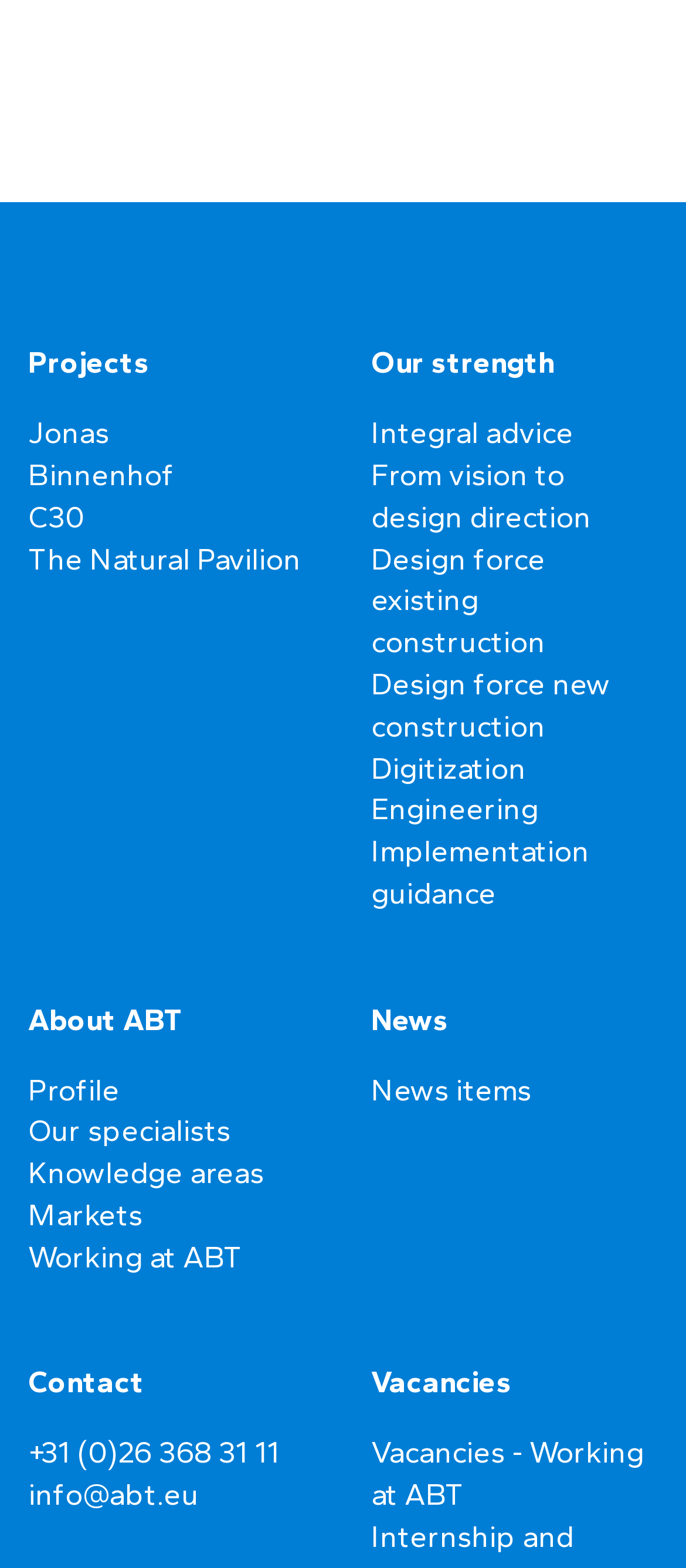What is the main theme of the links under 'Our strength'?
Answer the question using a single word or phrase, according to the image.

Advice and design